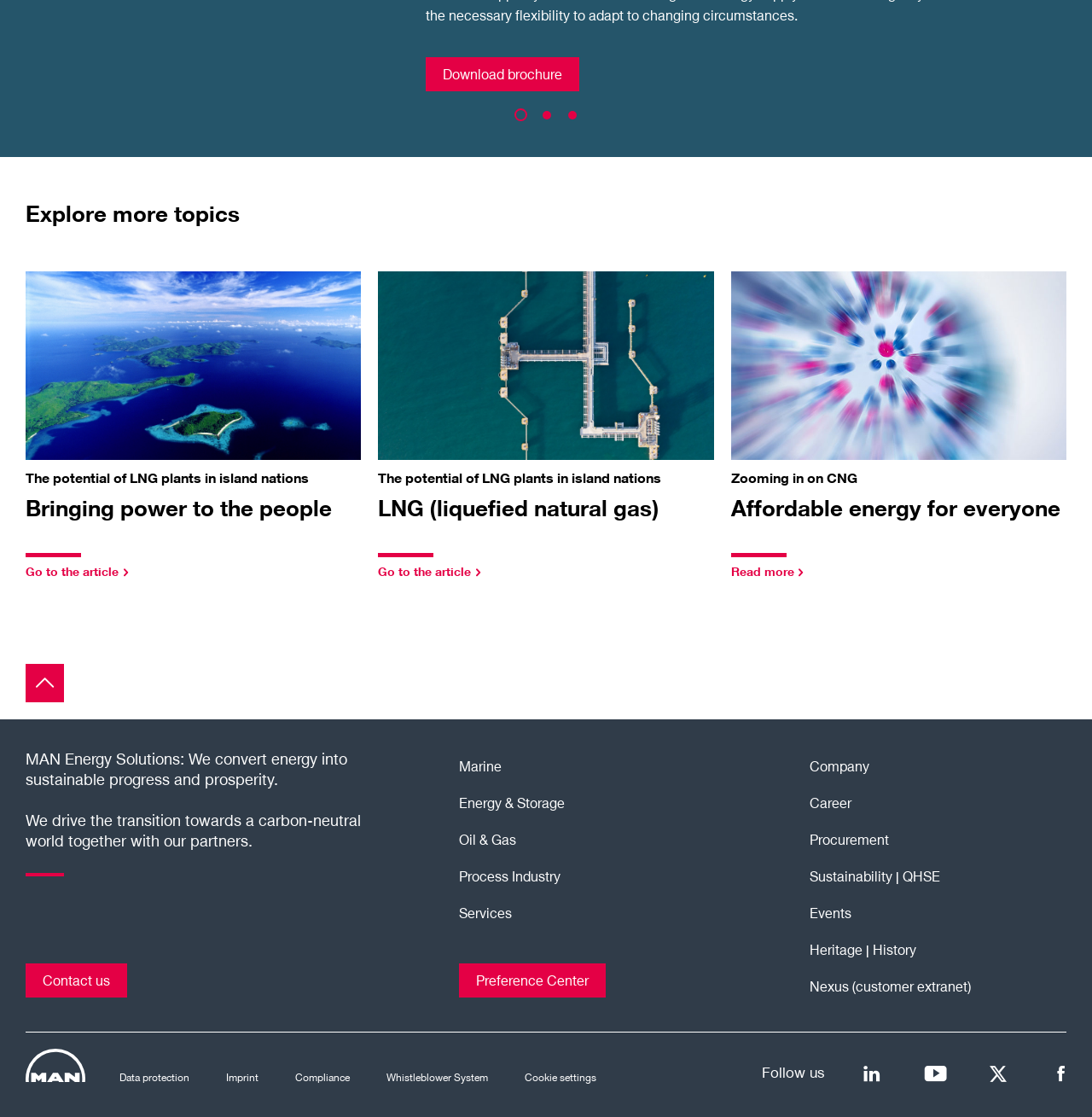What is the topic of the first article?
Utilize the image to construct a detailed and well-explained answer.

The first article is titled 'The potential of LNG plants in island nations Bringing power to the people Go to the article ', which suggests that the topic of the article is about the potential of LNG plants in island nations.